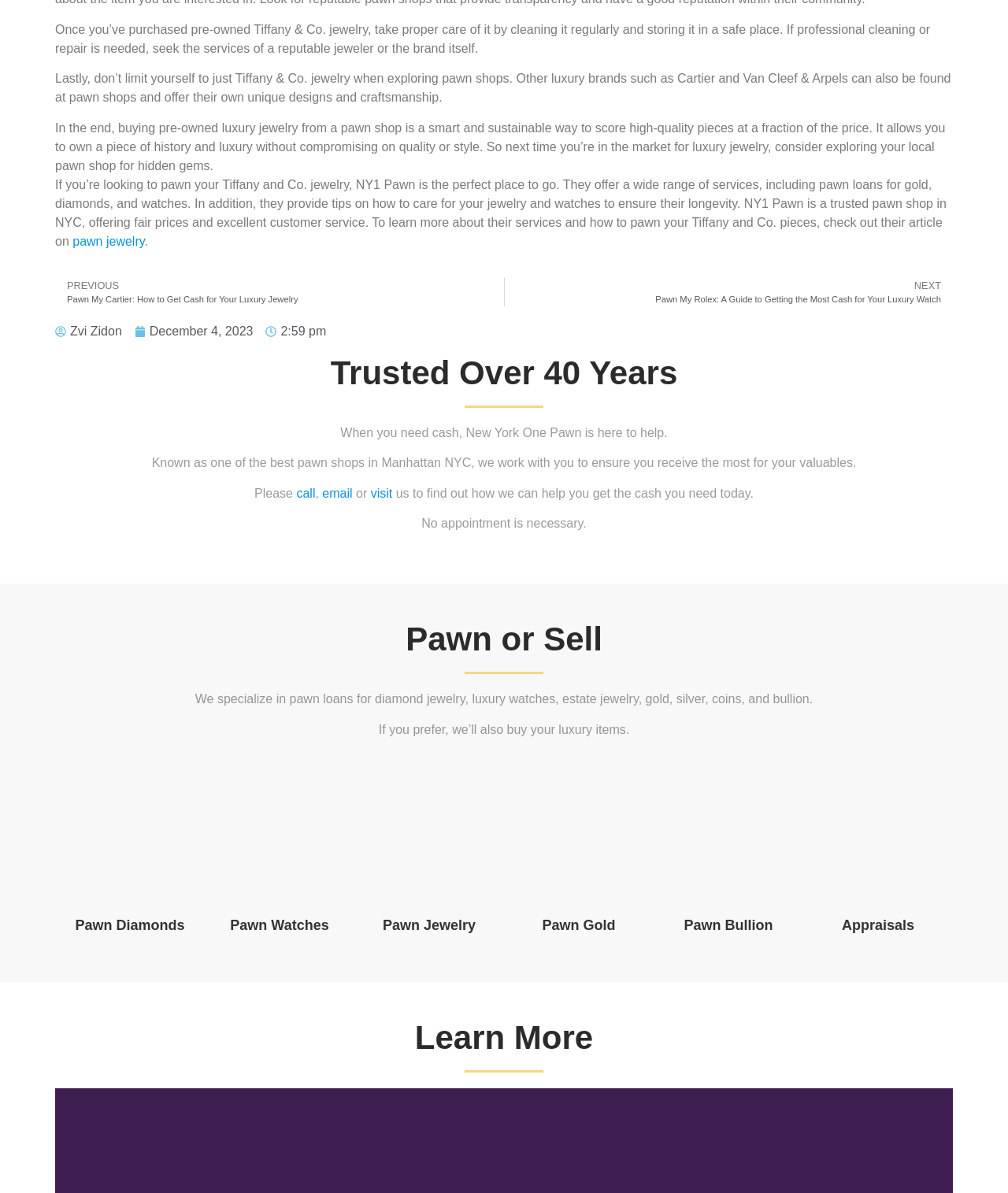What is the main service offered by NY1 Pawn?
Look at the screenshot and give a one-word or phrase answer.

Pawn loans